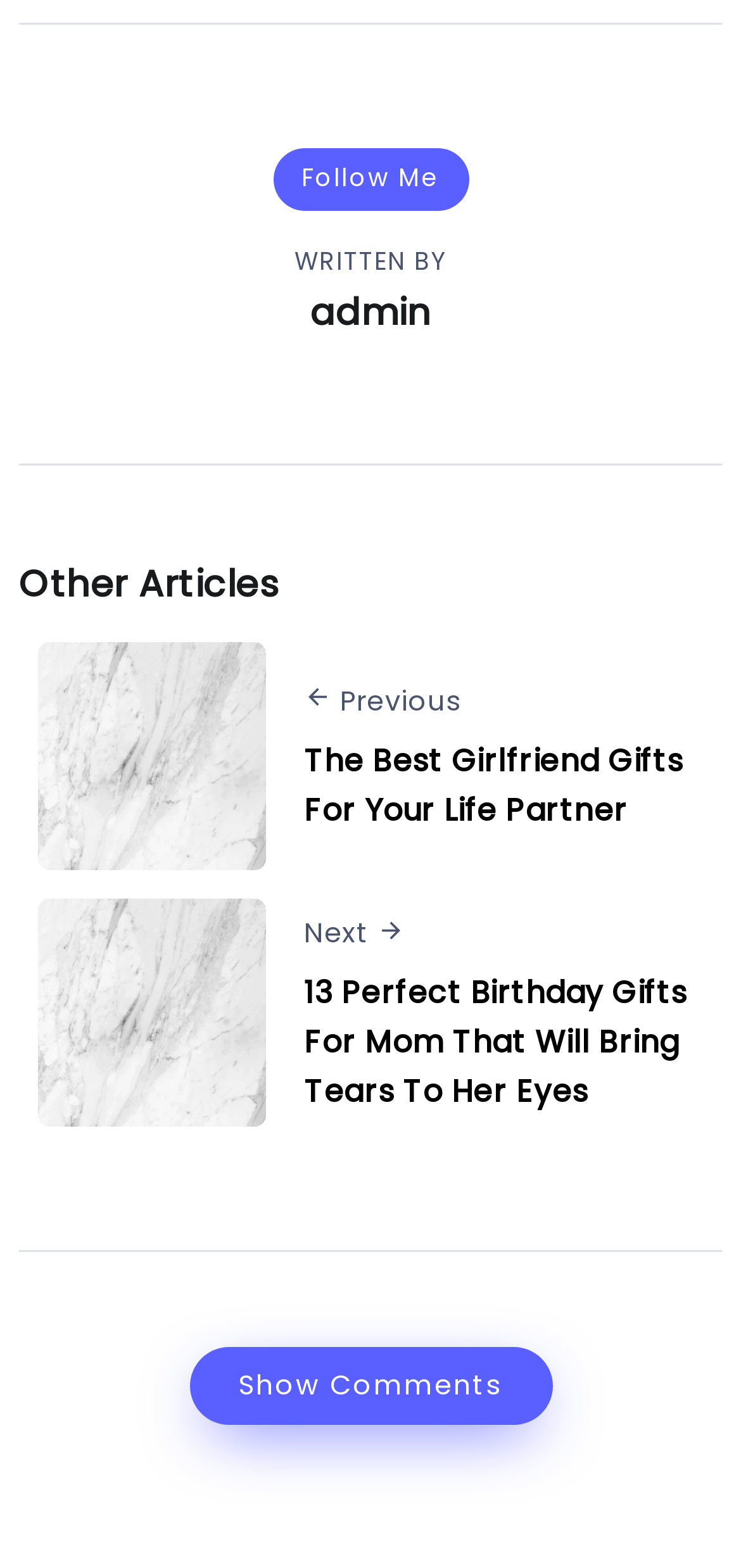Please answer the following question using a single word or phrase: 
What is the author of the article?

admin